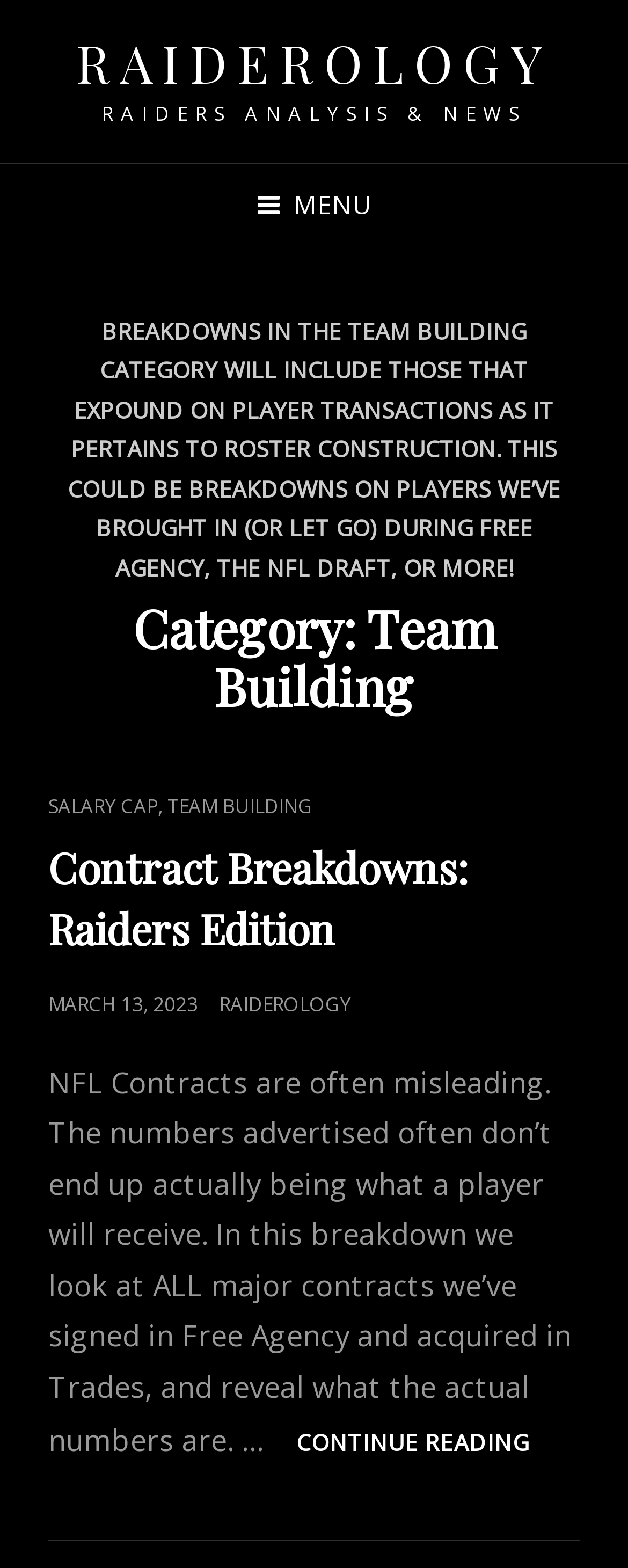Identify the bounding box coordinates of the part that should be clicked to carry out this instruction: "Go to the TEAM BUILDING category".

[0.267, 0.505, 0.497, 0.522]